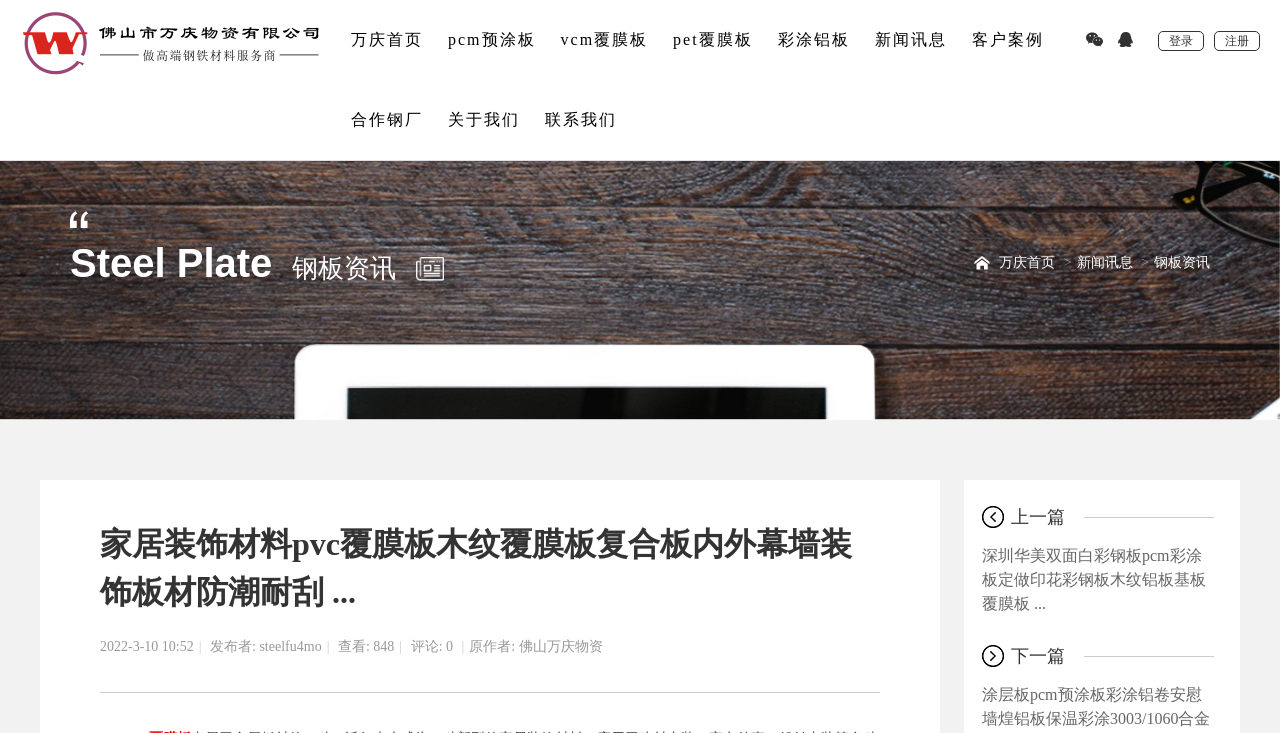Pinpoint the bounding box coordinates of the area that should be clicked to complete the following instruction: "Check the steel plate information". The coordinates must be given as four float numbers between 0 and 1, i.e., [left, top, right, bottom].

[0.055, 0.325, 0.438, 0.401]